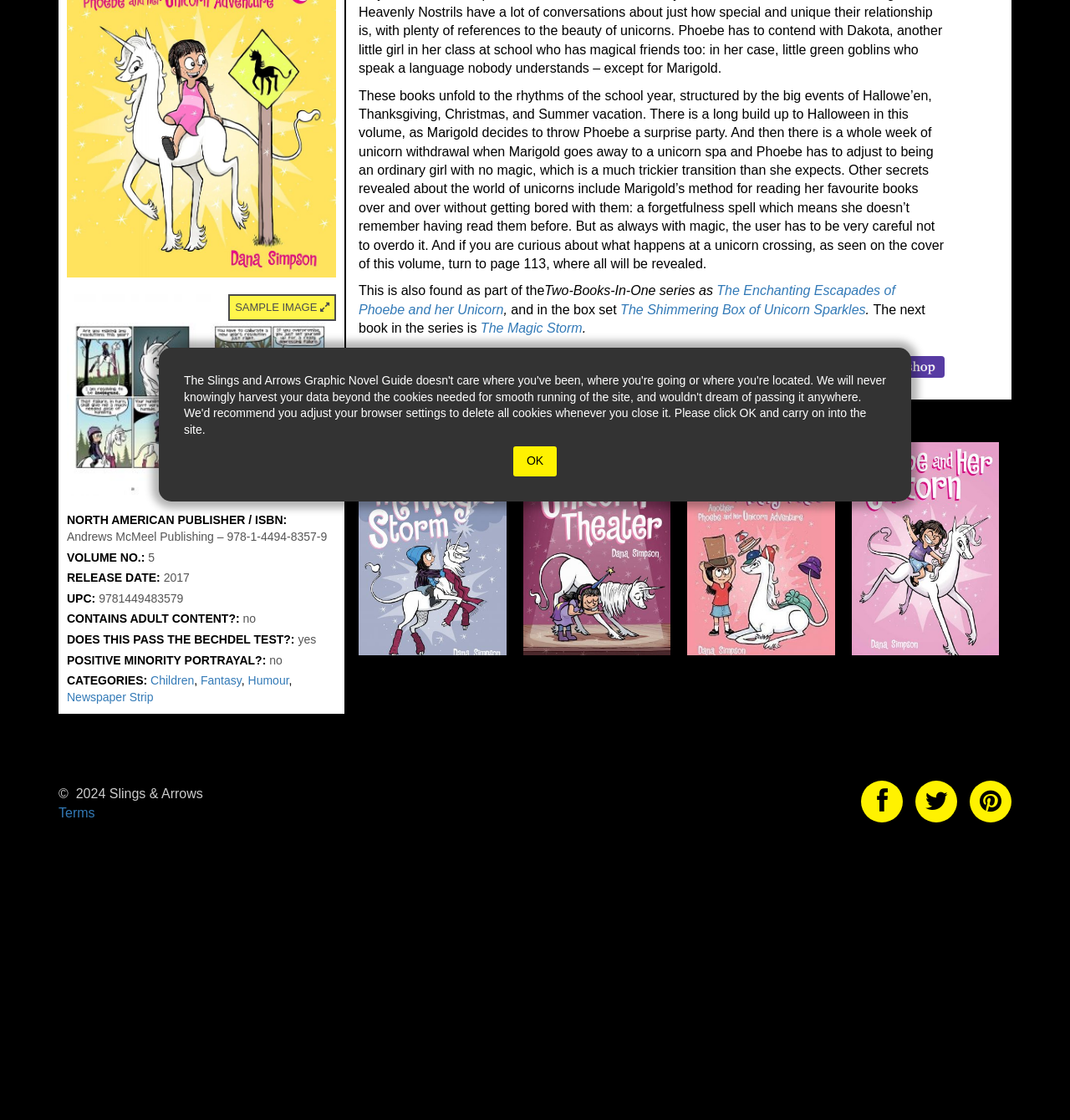From the webpage screenshot, identify the region described by PATIENT PORTAL. Provide the bounding box coordinates as (top-left x, top-left y, bottom-right x, bottom-right y), with each value being a floating point number between 0 and 1.

None